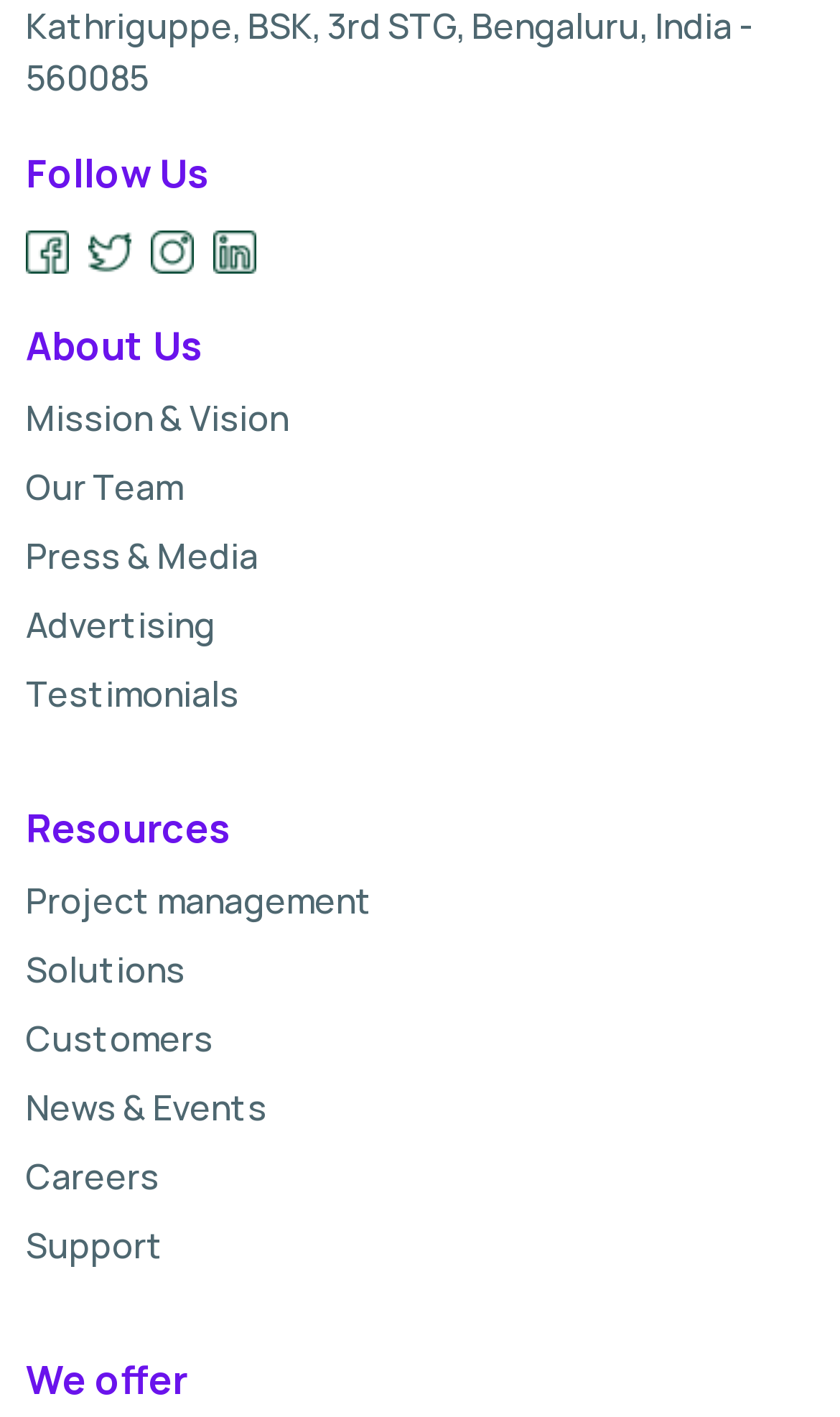Please find the bounding box coordinates of the element's region to be clicked to carry out this instruction: "View our customer testimonials".

[0.031, 0.471, 0.344, 0.508]